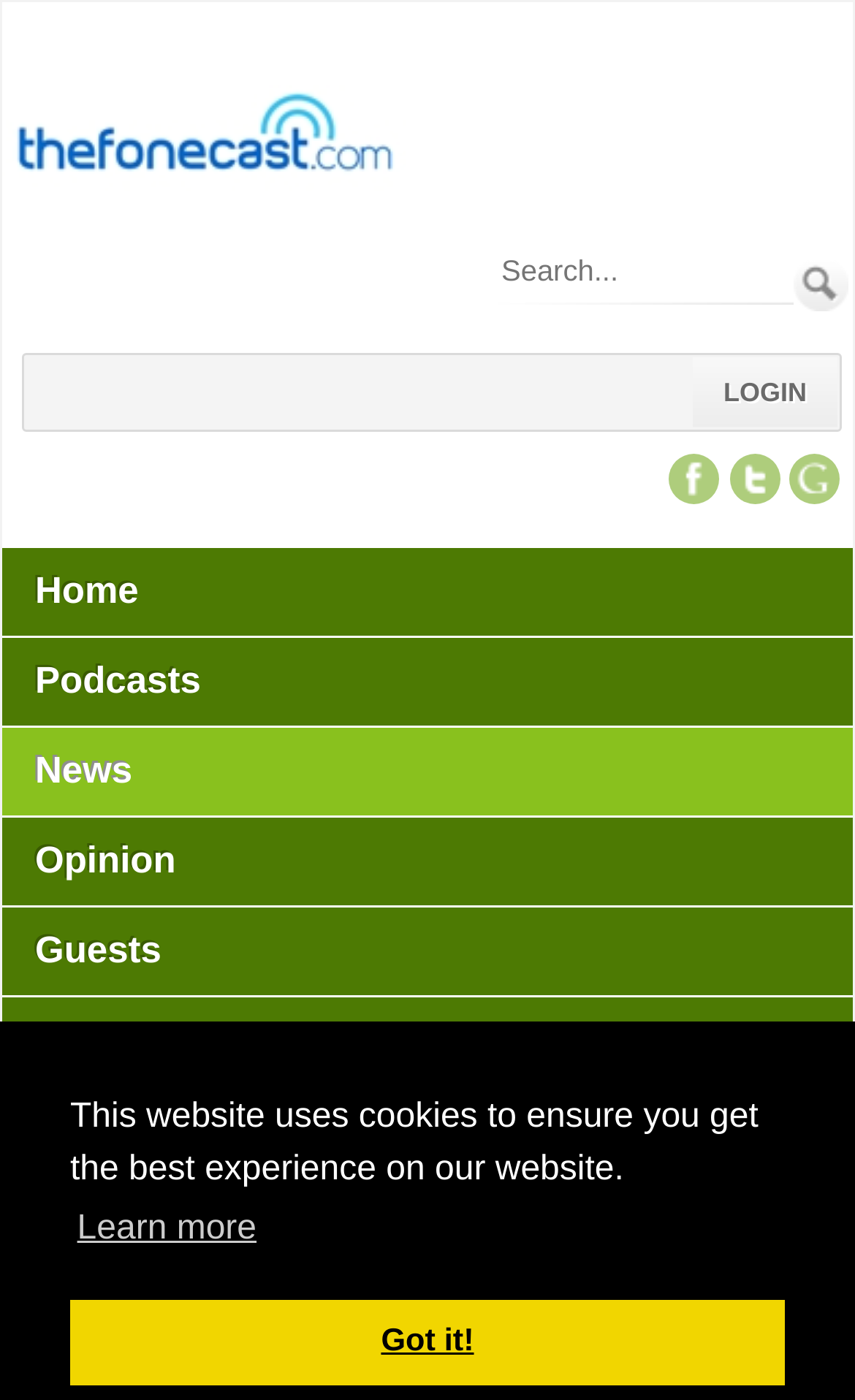How many main navigation links are there?
Please provide a detailed and comprehensive answer to the question.

I counted the number of main navigation links, which are Home, Podcasts, News, Opinion, Guests, About Us, and LOGIN, so the answer is 7.